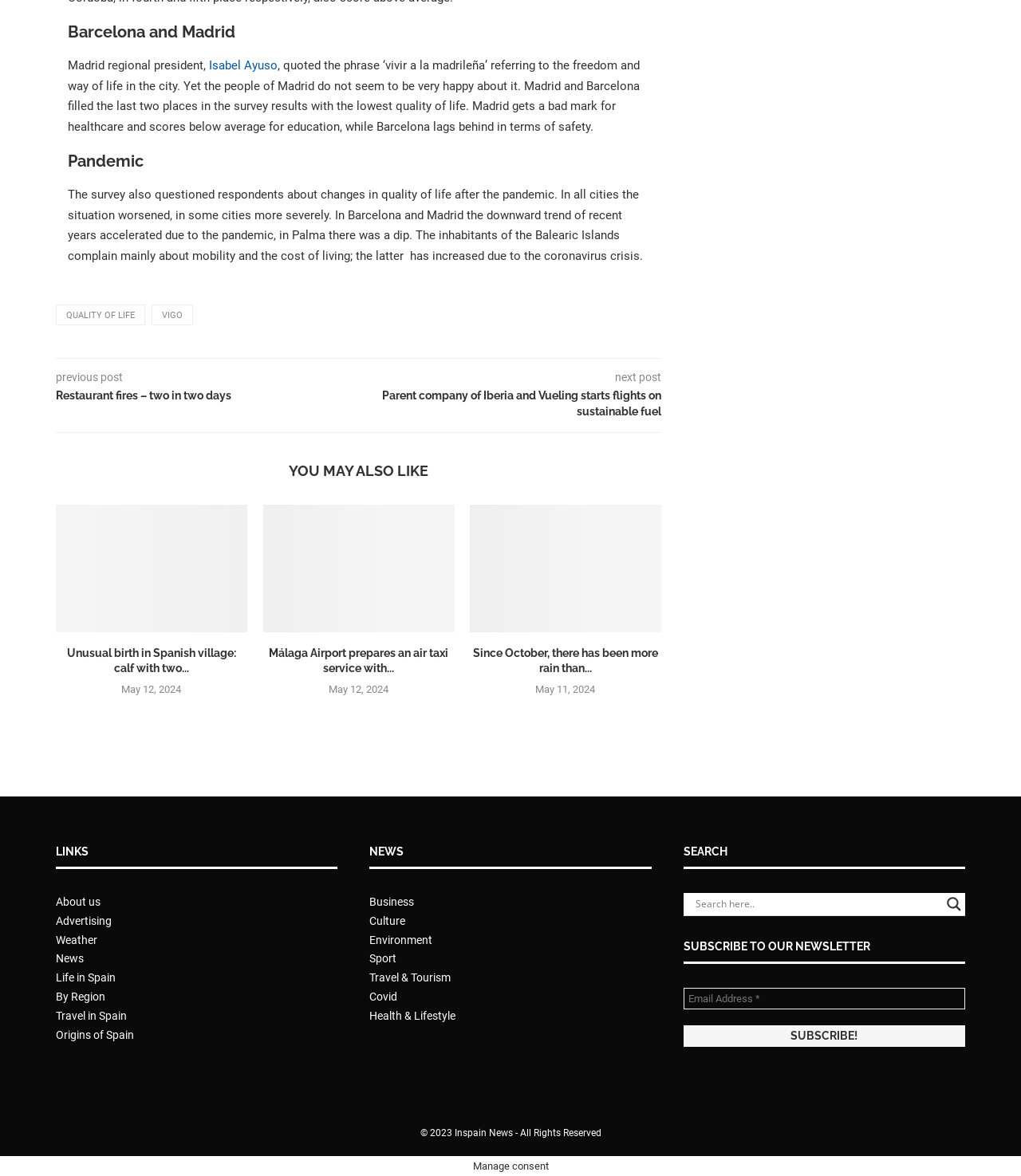Determine the bounding box coordinates in the format (top-left x, top-left y, bottom-right x, bottom-right y). Ensure all values are floating point numbers between 0 and 1. Identify the bounding box of the UI element described by: aria-label="Search input" name="phrase" placeholder="Search here.."

[0.681, 0.759, 0.919, 0.778]